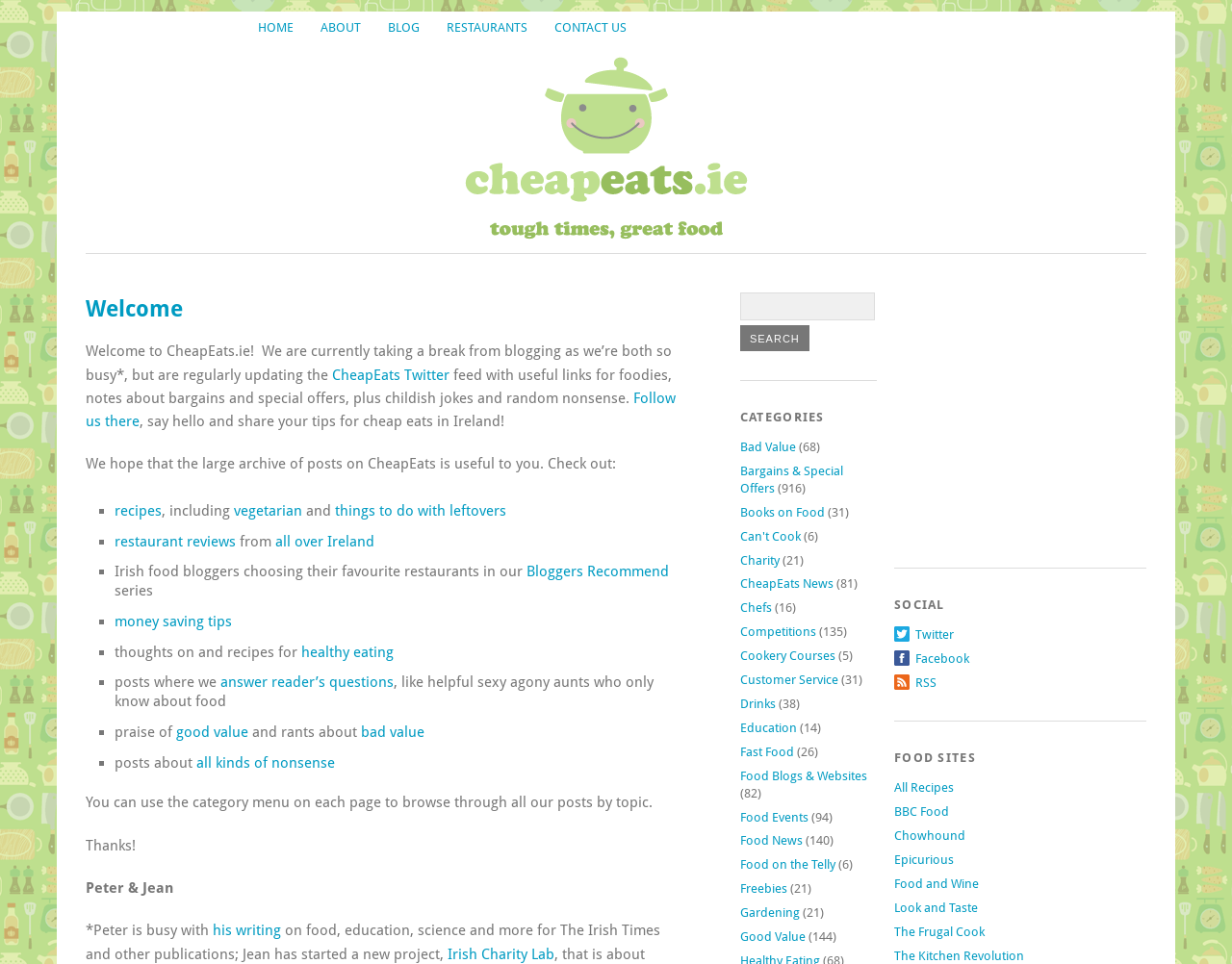Indicate the bounding box coordinates of the element that must be clicked to execute the instruction: "Follow CheapEats on Twitter". The coordinates should be given as four float numbers between 0 and 1, i.e., [left, top, right, bottom].

[0.27, 0.38, 0.365, 0.398]